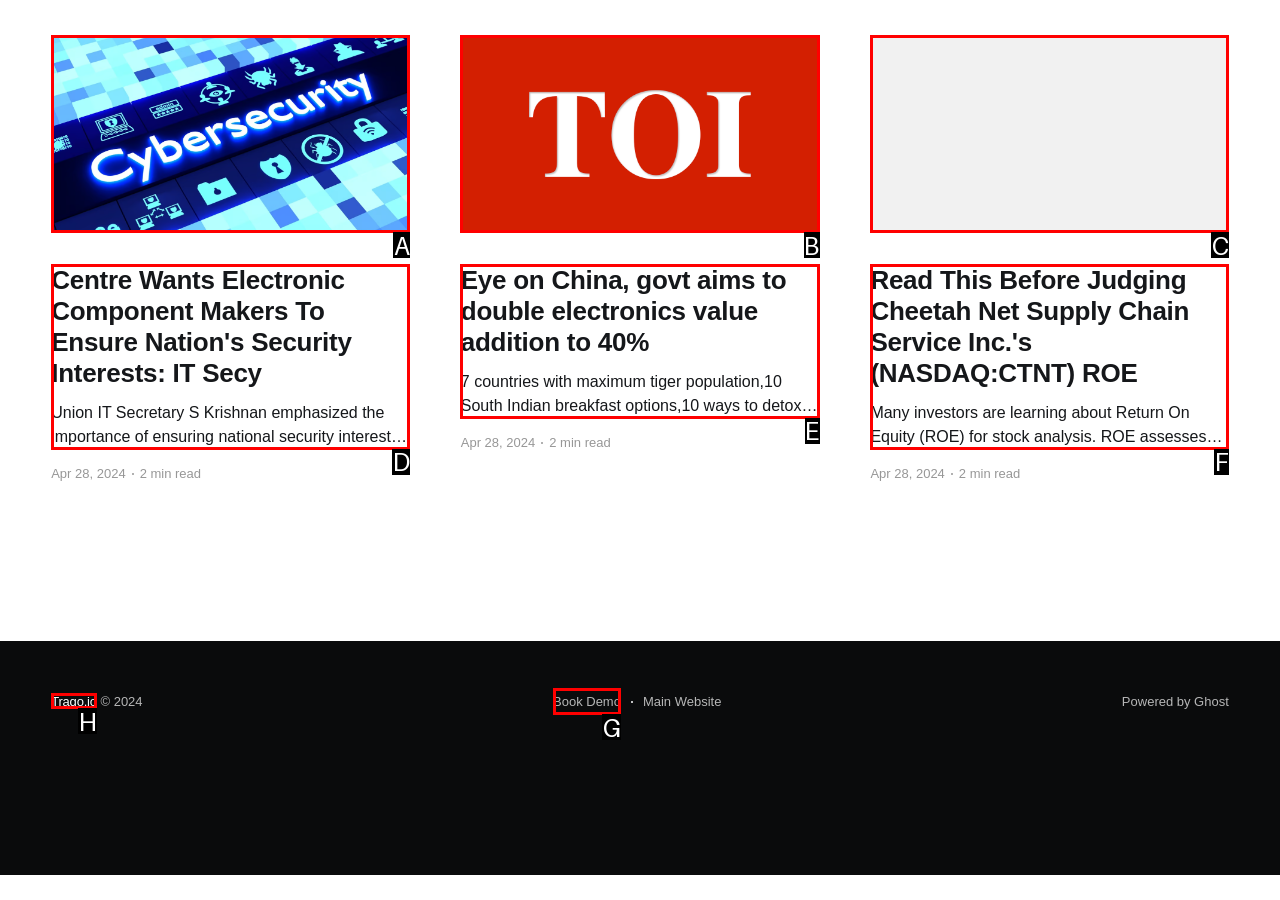From the given choices, determine which HTML element matches the description: Traqo.io. Reply with the appropriate letter.

H